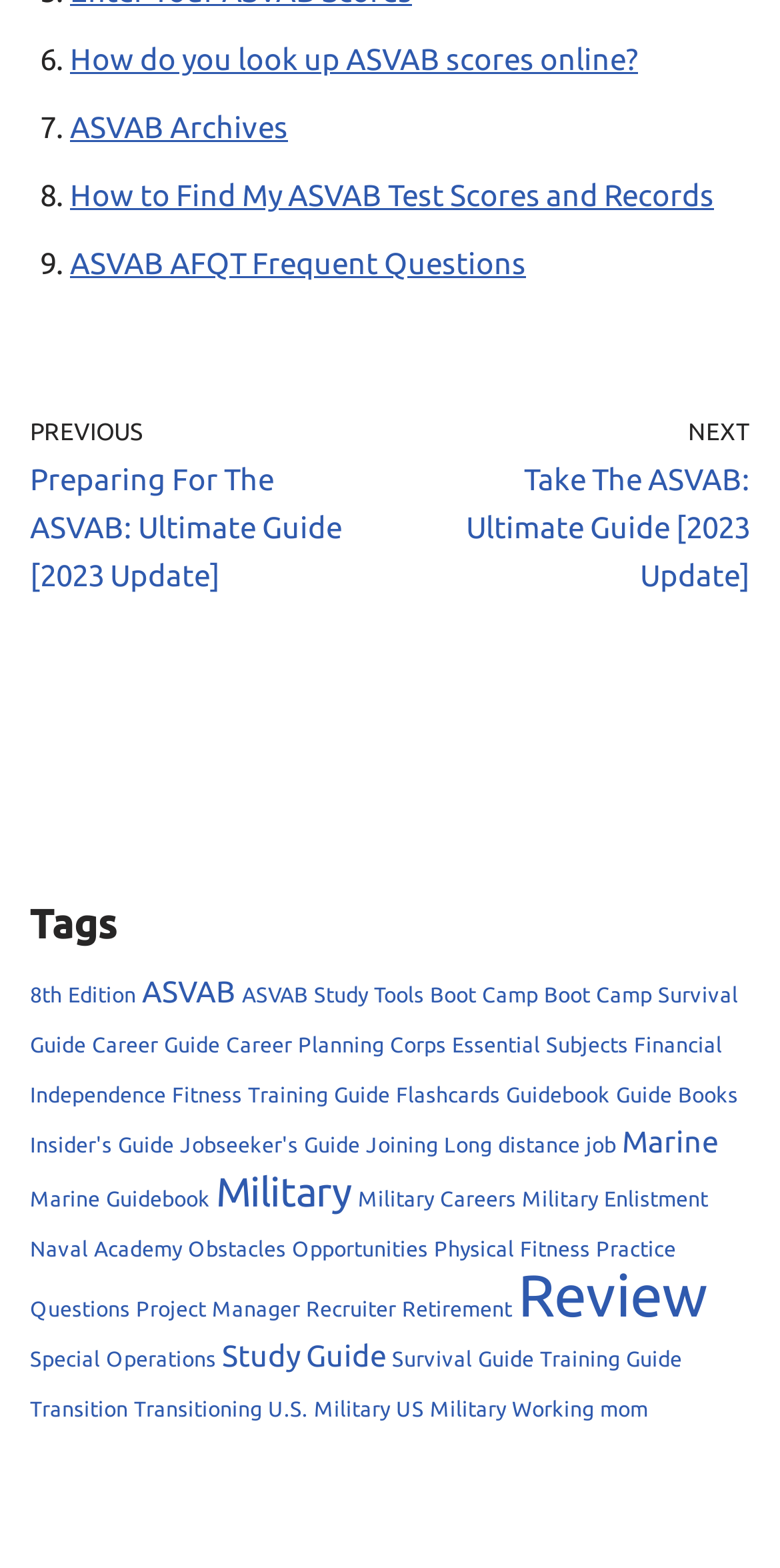Please determine the bounding box coordinates for the UI element described as: "Apartment Security".

None